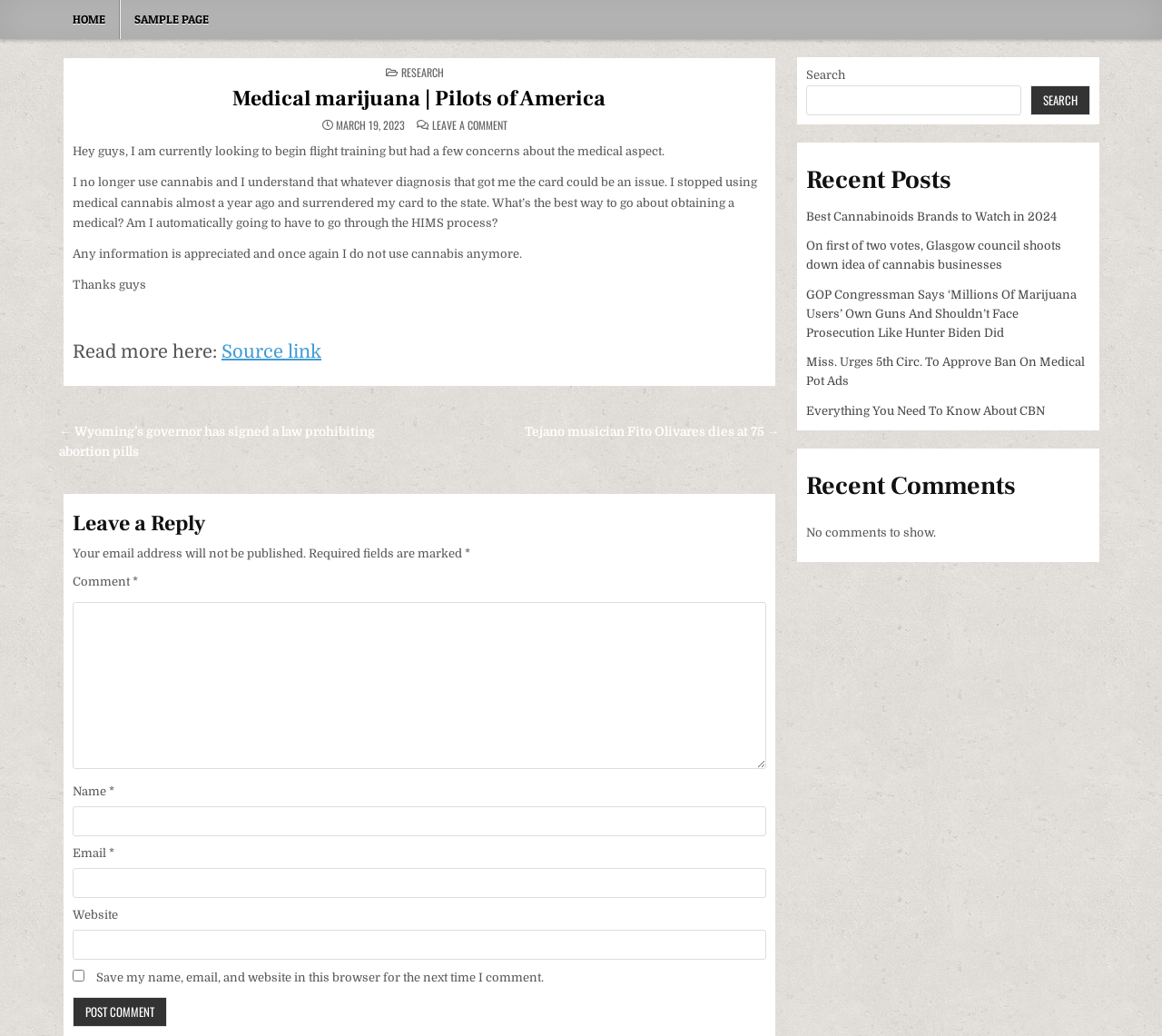Craft a detailed narrative of the webpage's structure and content.

The webpage is a blog post about medical marijuana, specifically discussing the author's concerns about obtaining a medical certificate for flight training after previously using cannabis. The page has a navigation menu at the top with links to "HOME" and "SAMPLE PAGE". Below the navigation menu, there is a header section with the title "Medical marijuana | Pilots of America" and a link to the same title.

The main content of the page is a blog post with several paragraphs of text. The post discusses the author's concerns about obtaining a medical certificate and asks for advice from readers. The text is followed by a "Read more here:" link and a "Source link" button.

On the right side of the page, there is a section with a search bar and a heading "Recent Posts". Below the search bar, there are five links to recent blog posts with titles related to cannabis and marijuana.

At the bottom of the page, there is a section for leaving a comment. The section has fields for entering a name, email, and website, as well as a checkbox to save the information for future comments. There is also a "Post Comment" button.

Additionally, there is a section with a heading "Post navigation" that contains links to previous and next posts.